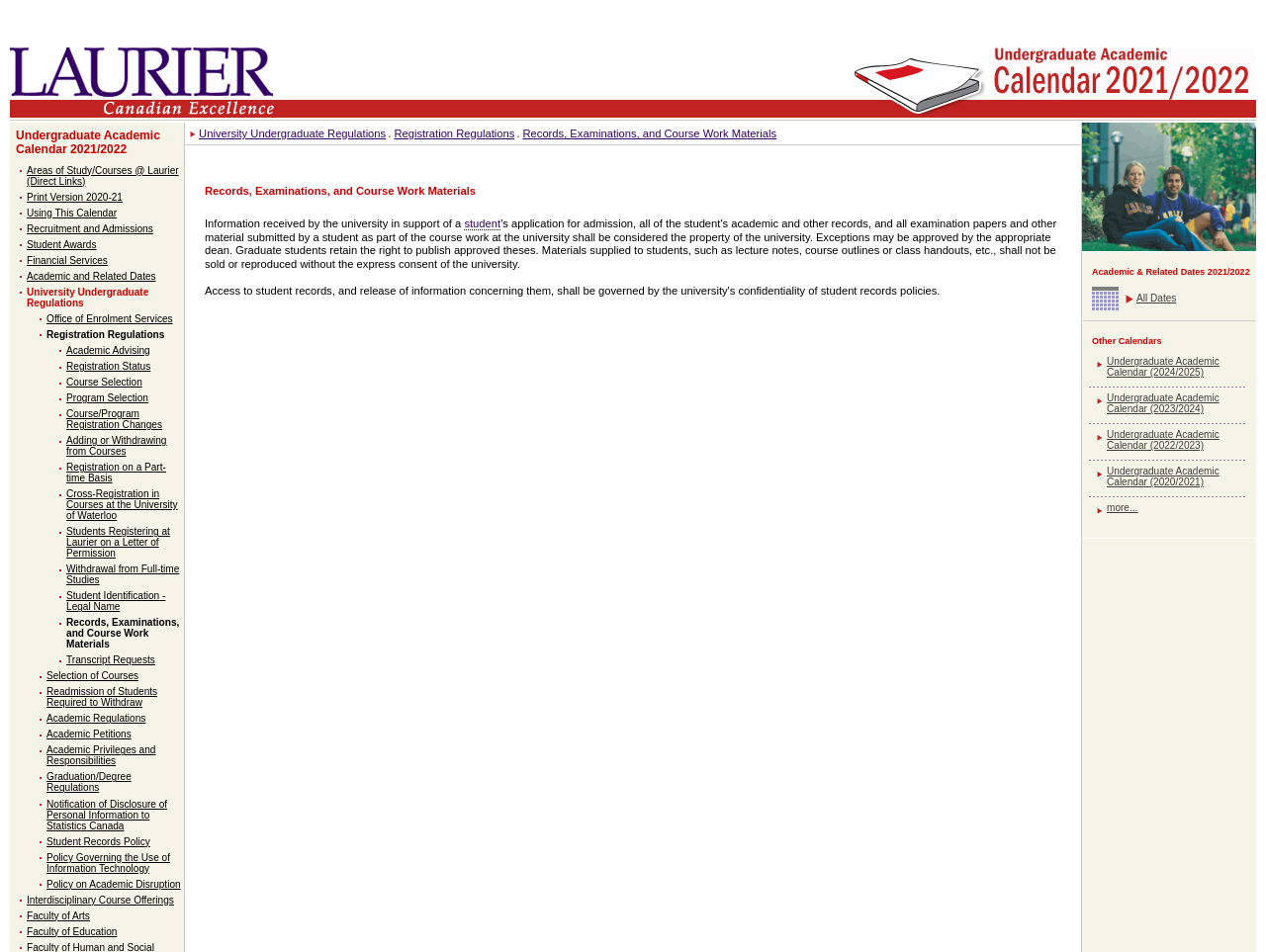What is the academic calendar year?
Based on the image, provide your answer in one word or phrase.

2021/2022